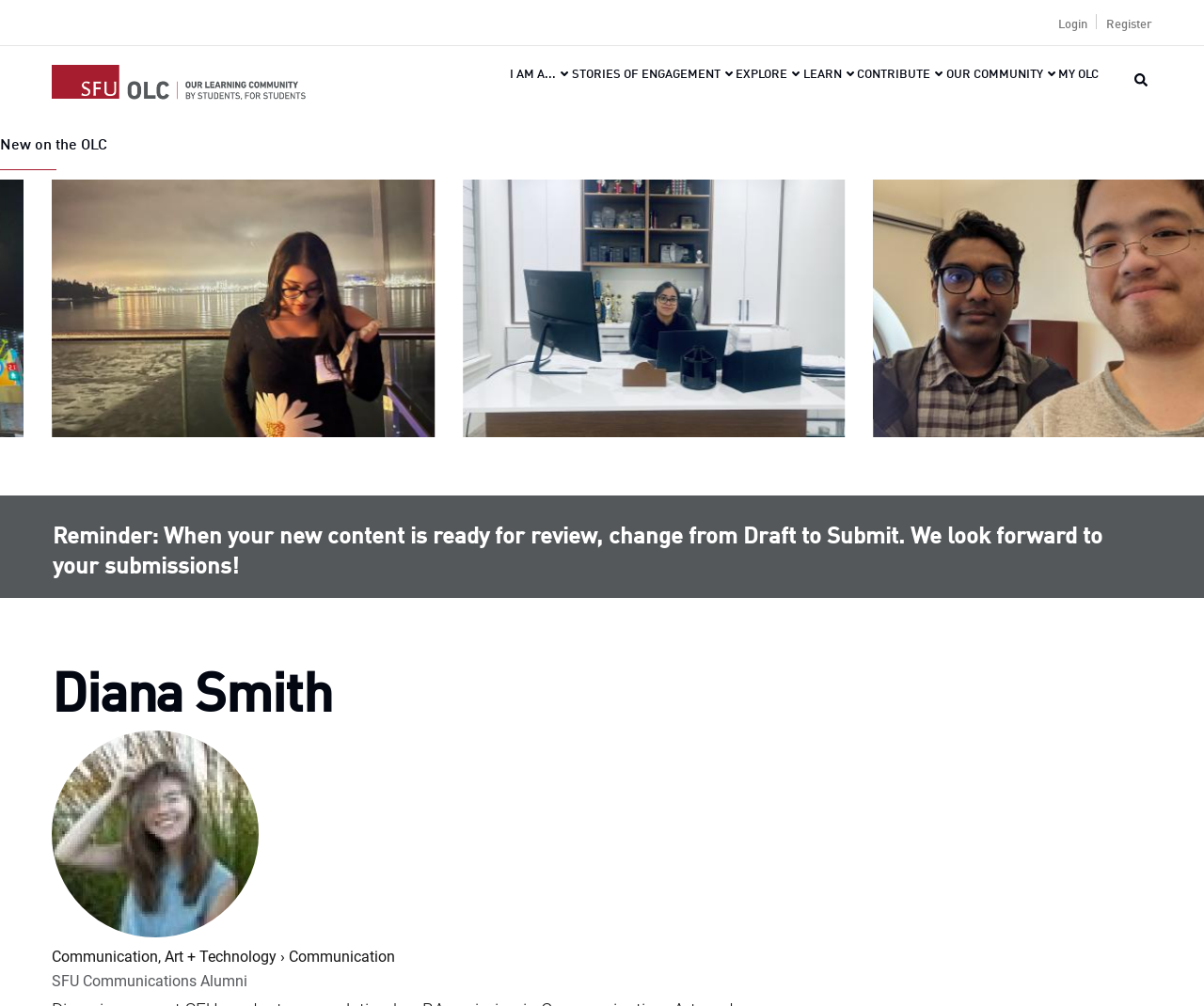Answer with a single word or phrase: 
How many experiences are listed on the page?

3